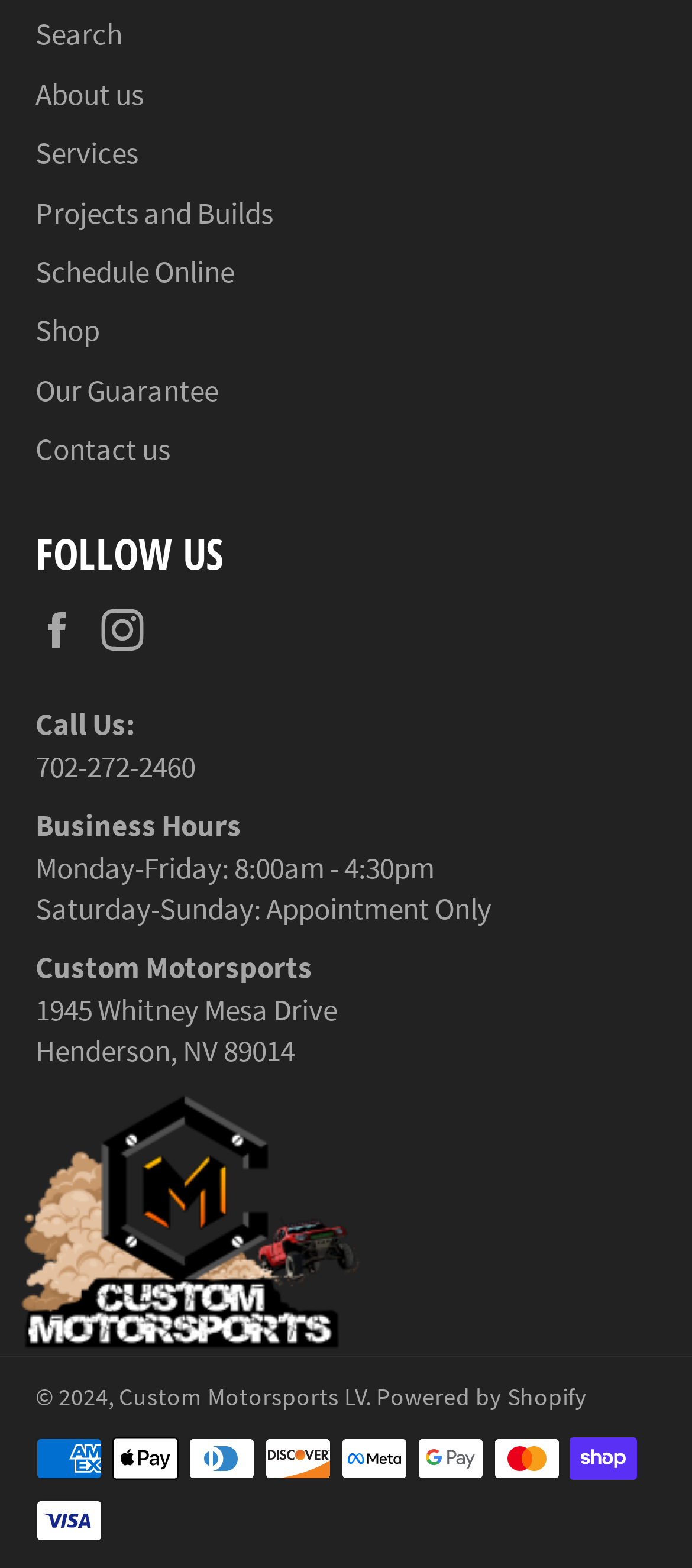Please provide a one-word or short phrase answer to the question:
What are the business hours on Monday to Friday?

8:00am - 4:30pm